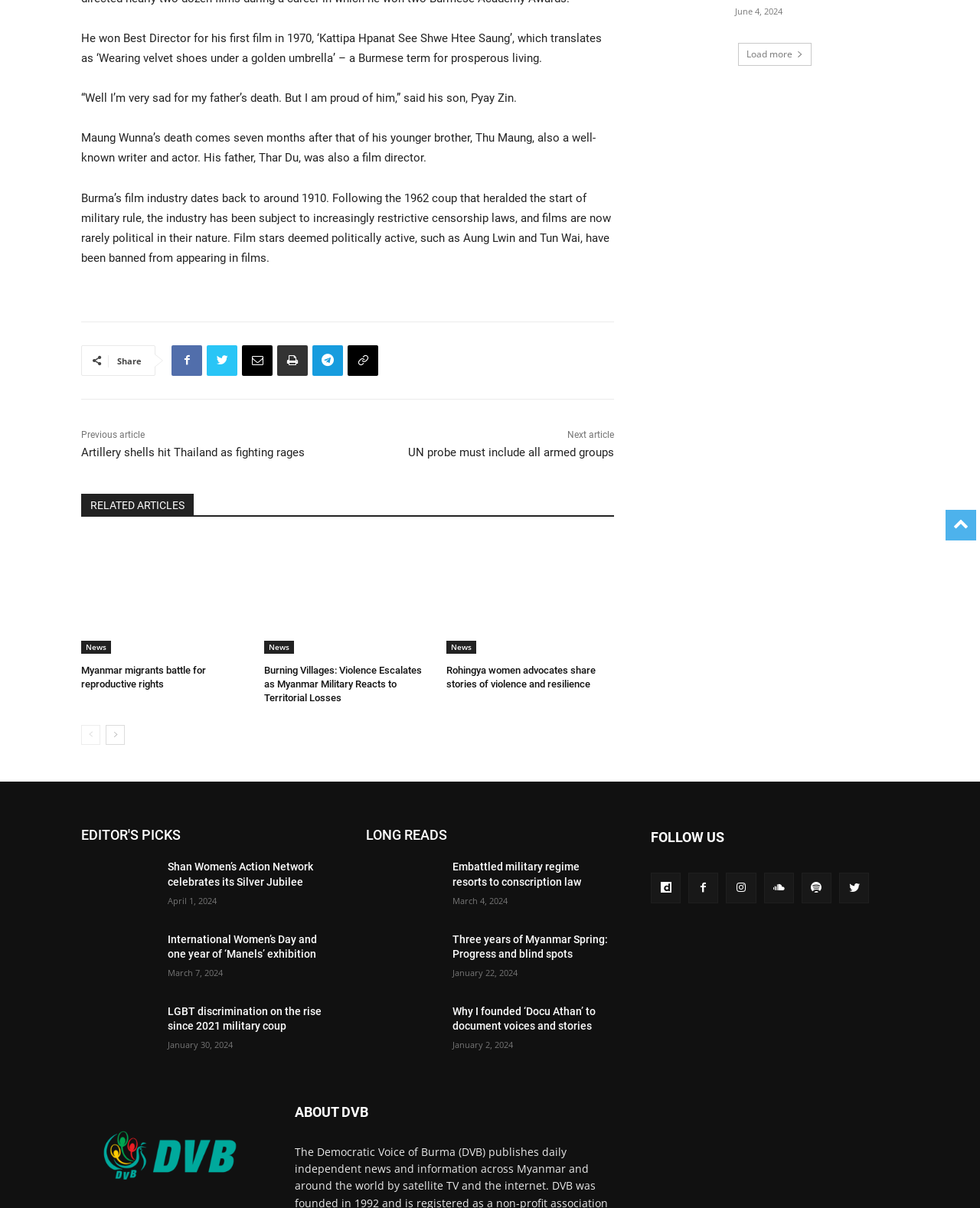Using the webpage screenshot and the element description Copy URL, determine the bounding box coordinates. Specify the coordinates in the format (top-left x, top-left y, bottom-right x, bottom-right y) with values ranging from 0 to 1.

[0.355, 0.286, 0.386, 0.311]